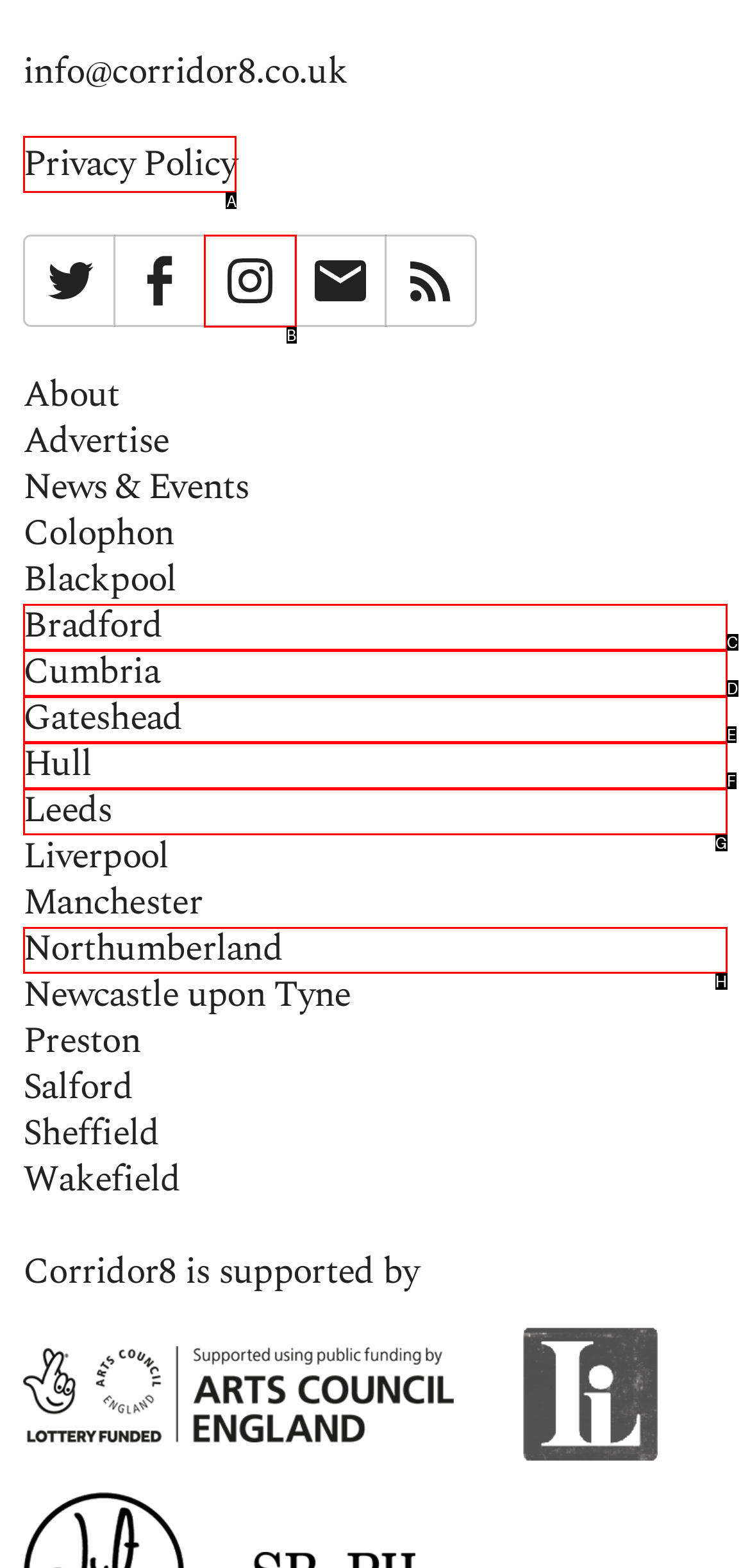Select the UI element that should be clicked to execute the following task: Read about the privacy policy
Provide the letter of the correct choice from the given options.

A